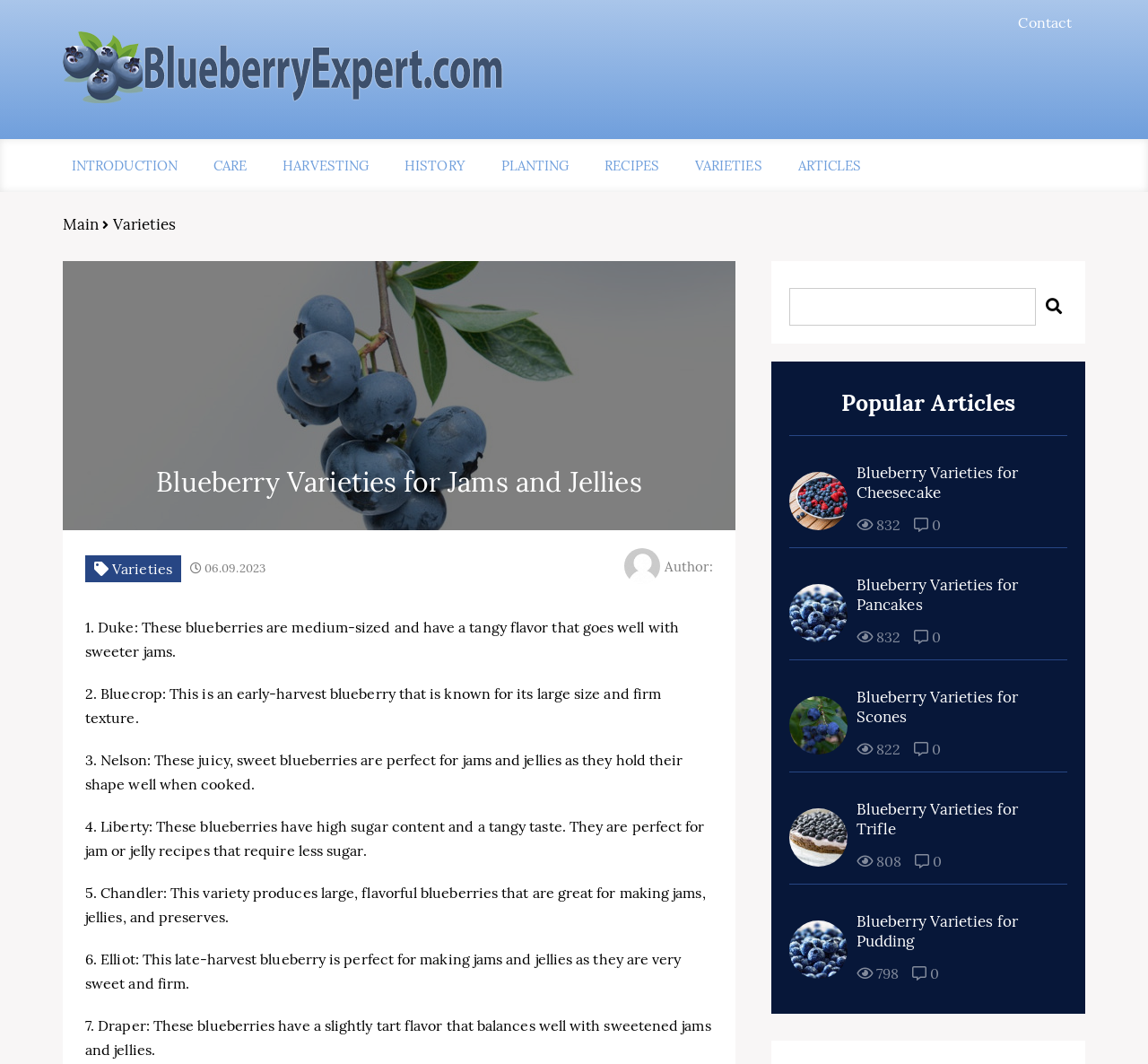Please mark the clickable region by giving the bounding box coordinates needed to complete this instruction: "search for something".

[0.688, 0.271, 0.93, 0.306]